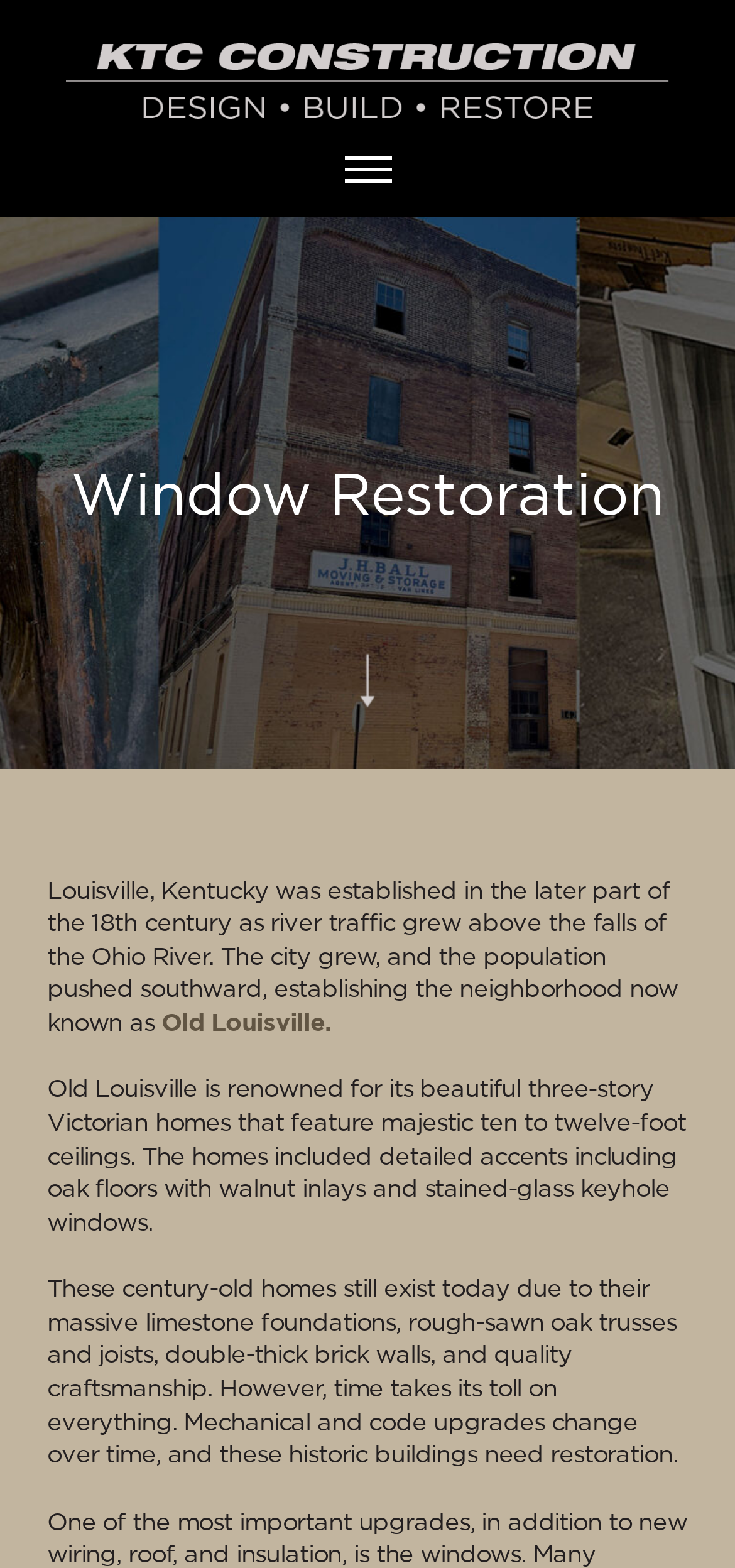Describe all visible elements and their arrangement on the webpage.

The webpage is about the history and restoration of old homes in Louisville, Kentucky. At the top, there is a logo and a link to "KIEL THOMSON COMPANY" that takes up most of the width of the page. Below this, there is a header section that spans almost the entire width of the page, containing a heading that reads "Window Restoration". 

Below the header, there is a block of text that describes the history of Louisville, mentioning how the city grew and the population pushed southward, establishing the neighborhood now known as Old Louisville. This text is positioned near the top-left of the page. 

A link to "Old Louisville" is placed to the right of the historical text, and below it, there is another block of text that describes the features of the beautiful three-story Victorian homes in Old Louisville, including their majestic ceilings, oak floors, and stained-glass windows. 

Further down the page, there is another block of text that explains how these century-old homes have survived due to their strong foundations and quality craftsmanship, but notes that they still require restoration due to the passage of time and changes in mechanical and code upgrades. This text is positioned near the bottom-left of the page.